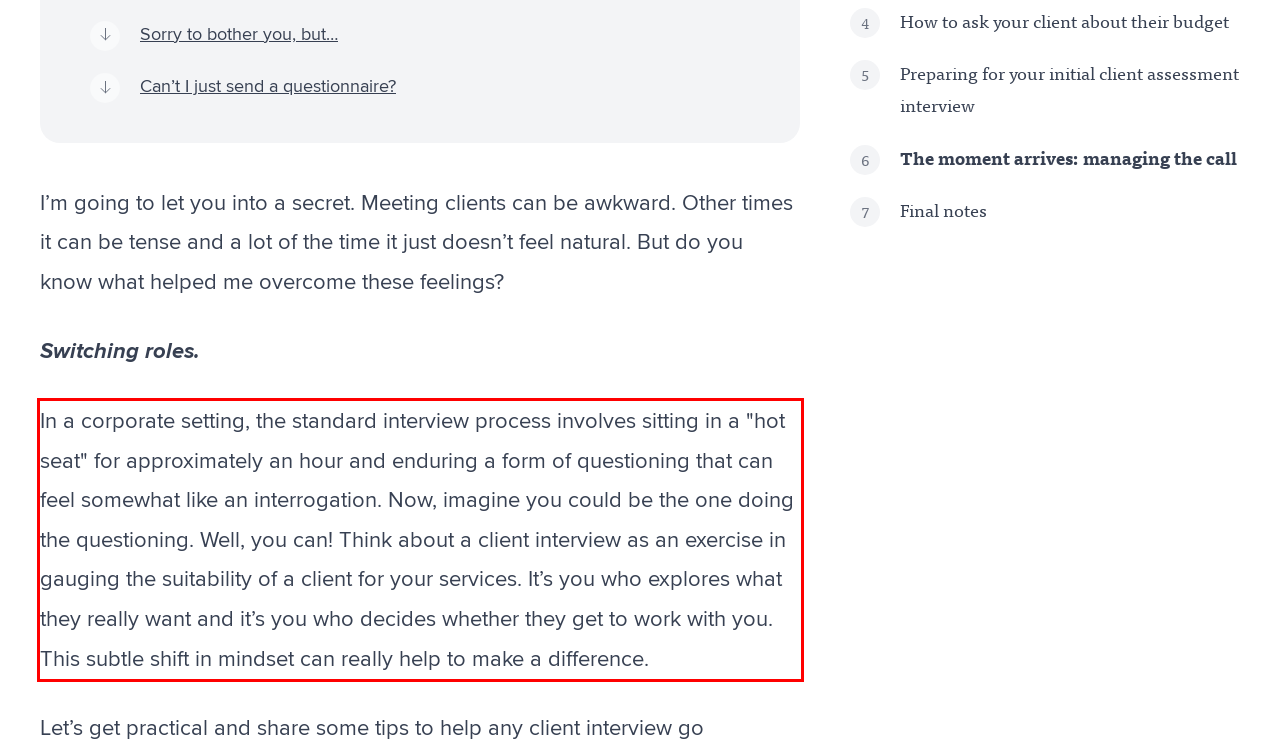Review the screenshot of the webpage and recognize the text inside the red rectangle bounding box. Provide the extracted text content.

In a corporate setting, the standard interview process involves sitting in a "hot seat" for approximately an hour and enduring a form of questioning that can feel somewhat like an interrogation. Now, imagine you could be the one doing the questioning. Well, you can! Think about a client interview as an exercise in gauging the suitability of a client for your services. It’s you who explores what they really want and it’s you who decides whether they get to work with you. This subtle shift in mindset can really help to make a difference.